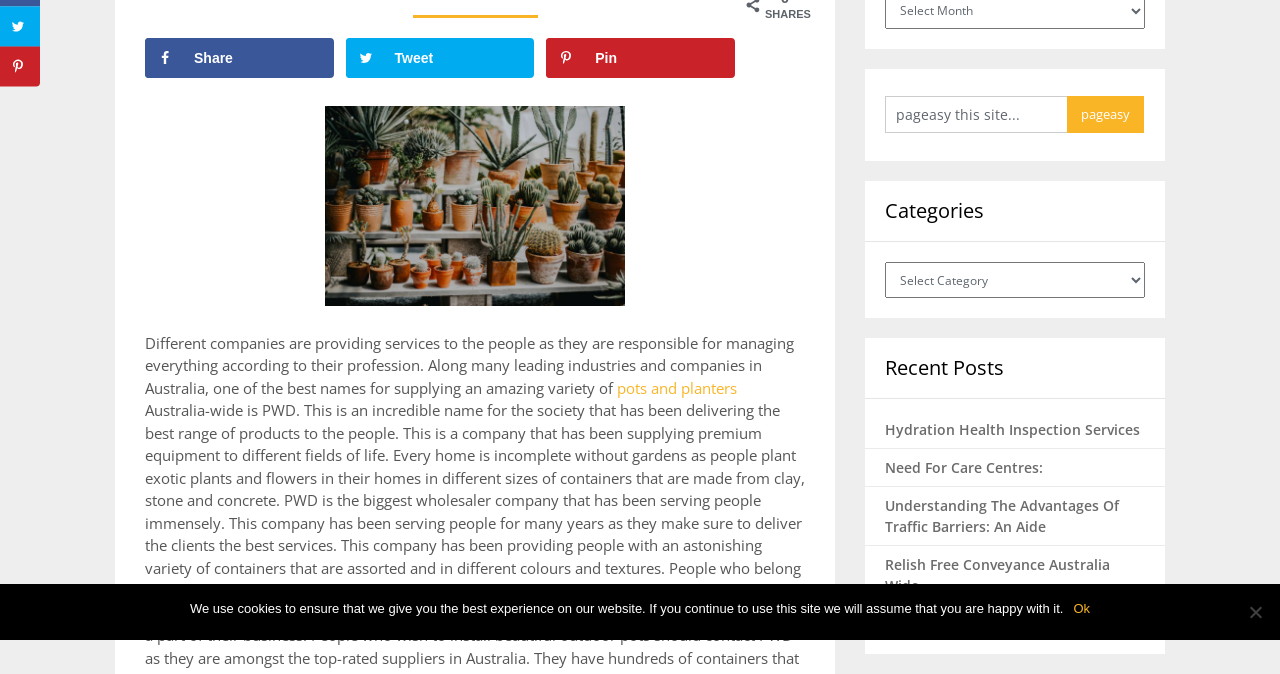Please find the bounding box for the UI component described as follows: "Relish Free Conveyance Australia Wide".

[0.691, 0.824, 0.867, 0.883]